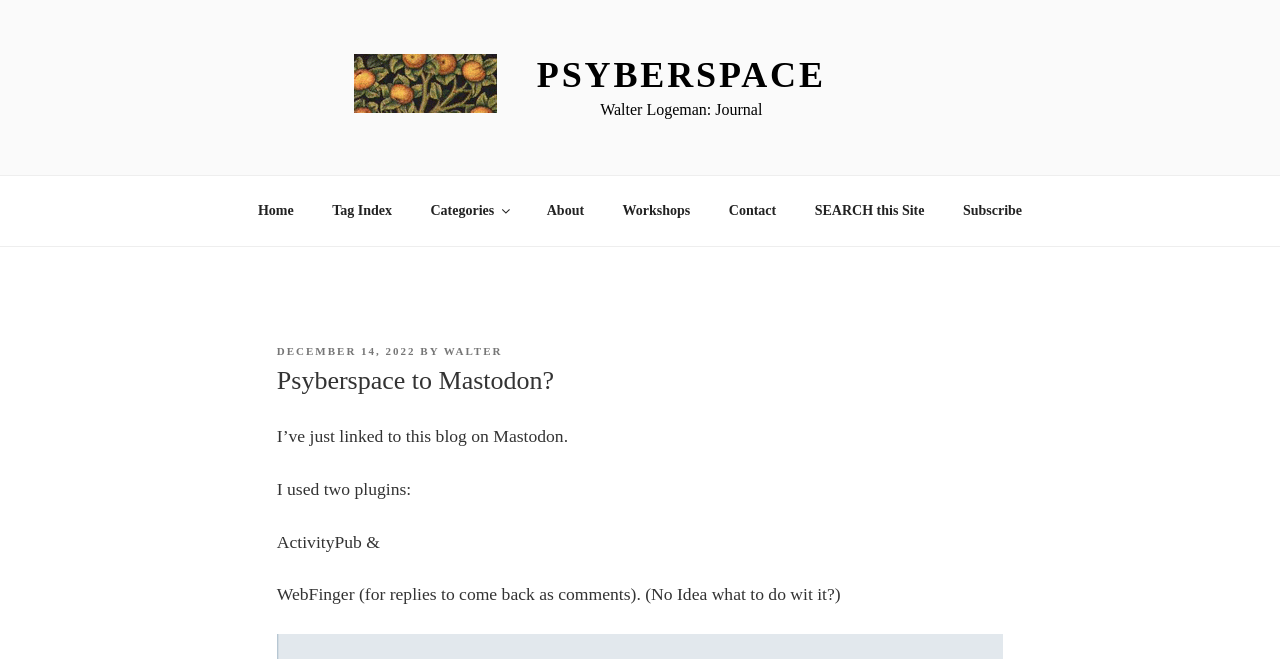Construct a comprehensive caption that outlines the webpage's structure and content.

The webpage is titled "Psyberspace to Mastodon? – Psyberspace" and appears to be a blog post. At the top left, there is a link to "Psyberspace" accompanied by an image with the same name. To the right of this, there is a larger link to "PSYBERSPACE" and a static text element displaying "Walter Logeman: Journal".

Below this top section, there is a navigation menu labeled "Top Menu" that spans most of the width of the page. This menu contains seven links: "Home", "Tag Index", "Categories", "About", "Workshops", "Contact", and "SEARCH this Site", followed by a "Subscribe" link.

The main content of the page is a blog post titled "Psyberspace to Mastodon?" which is displayed in a large heading. The post is dated "DECEMBER 14, 2022" and attributed to "WALTER". The post's content is divided into four paragraphs, with the first paragraph stating that the blog has been linked to Mastodon. The subsequent paragraphs discuss the use of two plugins, ActivityPub and WebFinger, with some uncertainty expressed about the purpose of the latter.